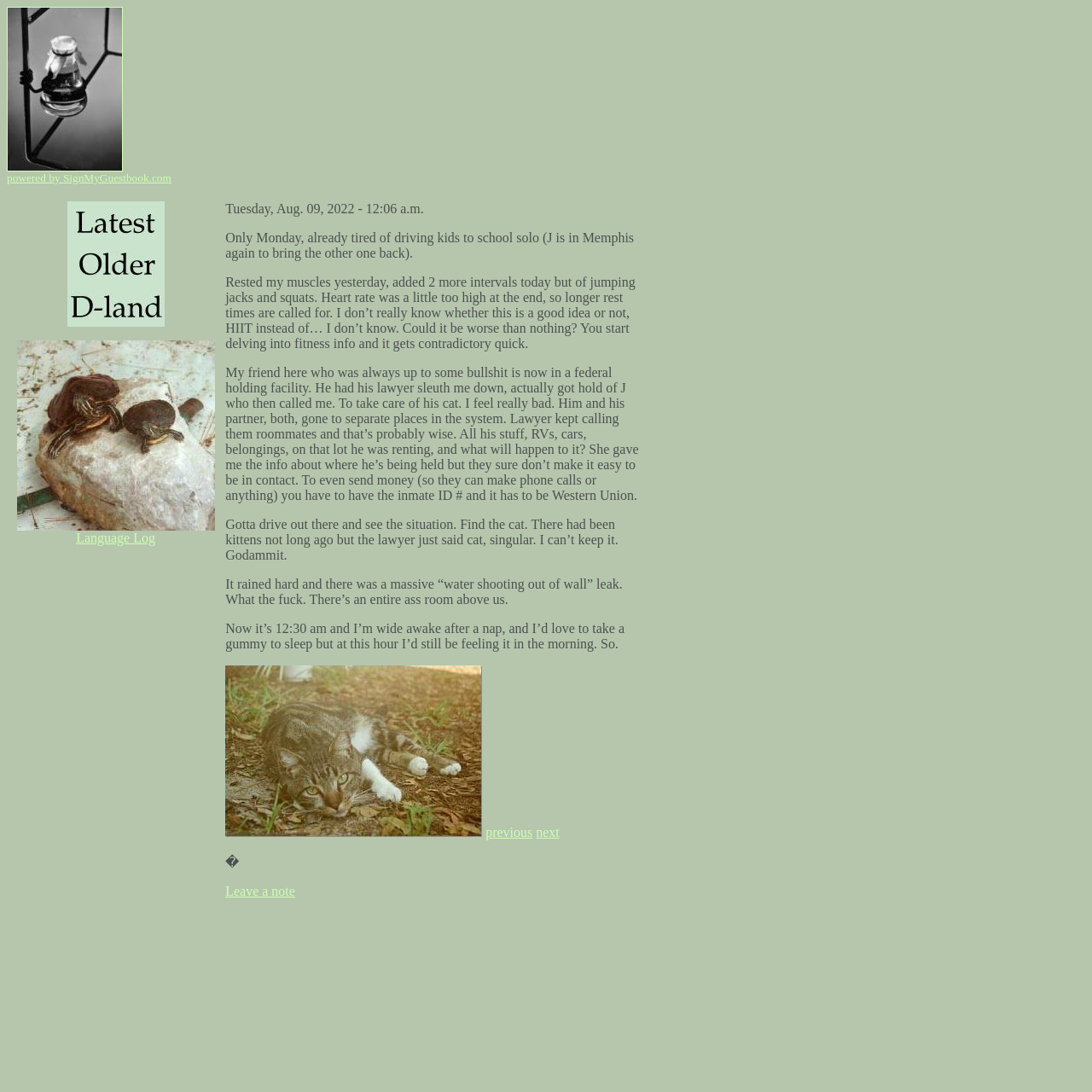Using the webpage screenshot, find the UI element described by parent_node: powered by SignMyGuestbook.com. Provide the bounding box coordinates in the format (top-left x, top-left y, bottom-right x, bottom-right y), ensuring all values are floating point numbers between 0 and 1.

[0.006, 0.146, 0.112, 0.159]